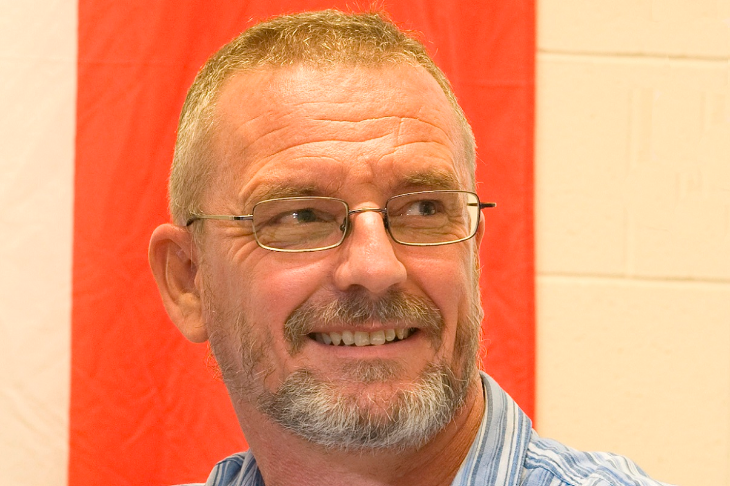Provide a one-word or short-phrase response to the question:
What is Professor Barr's hair color?

Light-colored